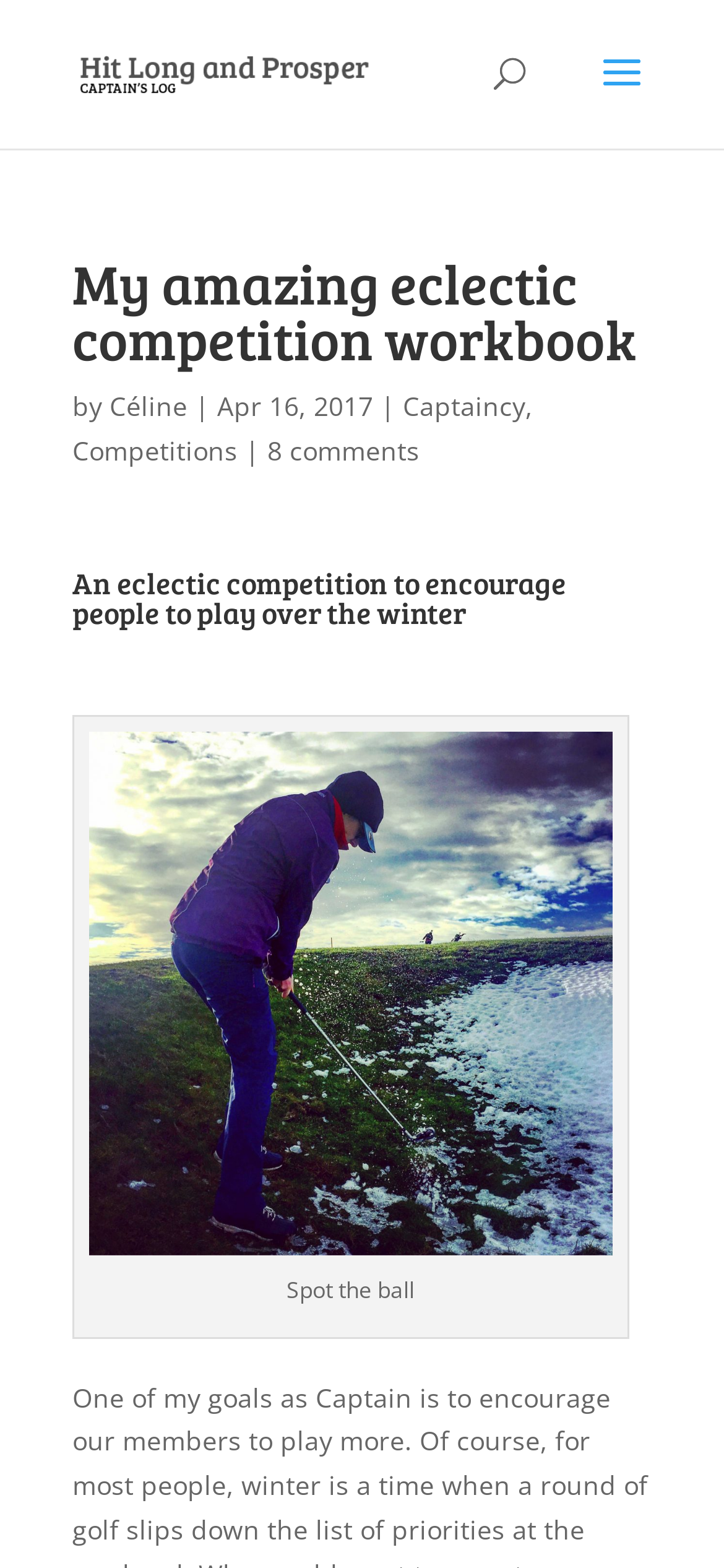Predict the bounding box of the UI element based on the description: "Céline". The coordinates should be four float numbers between 0 and 1, formatted as [left, top, right, bottom].

[0.151, 0.248, 0.259, 0.27]